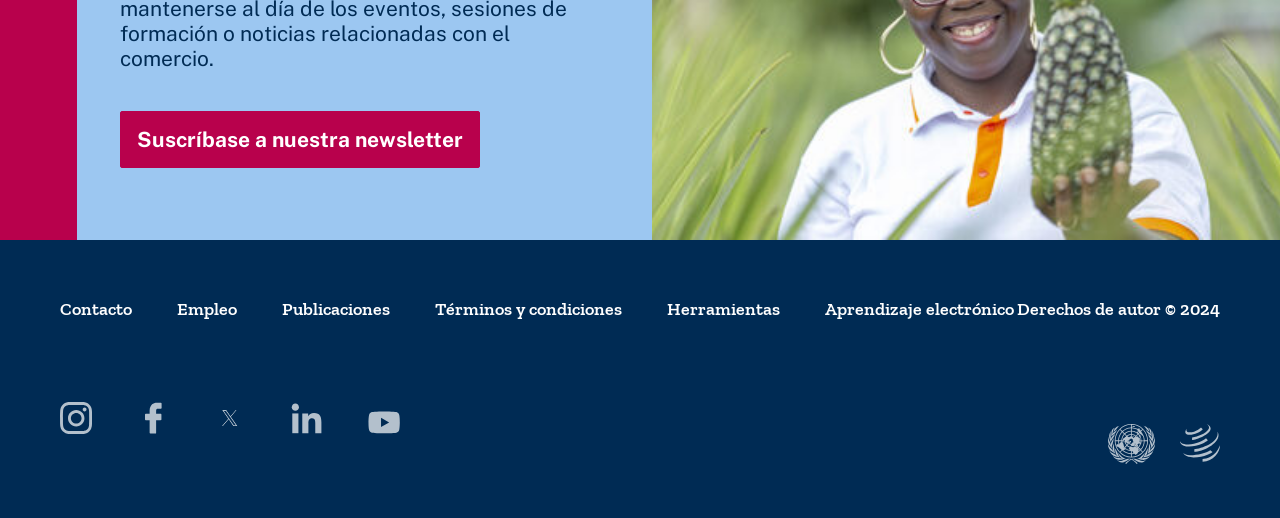Determine the bounding box coordinates of the clickable area required to perform the following instruction: "Access the WTO website". The coordinates should be represented as four float numbers between 0 and 1: [left, top, right, bottom].

[0.866, 0.819, 0.902, 0.896]